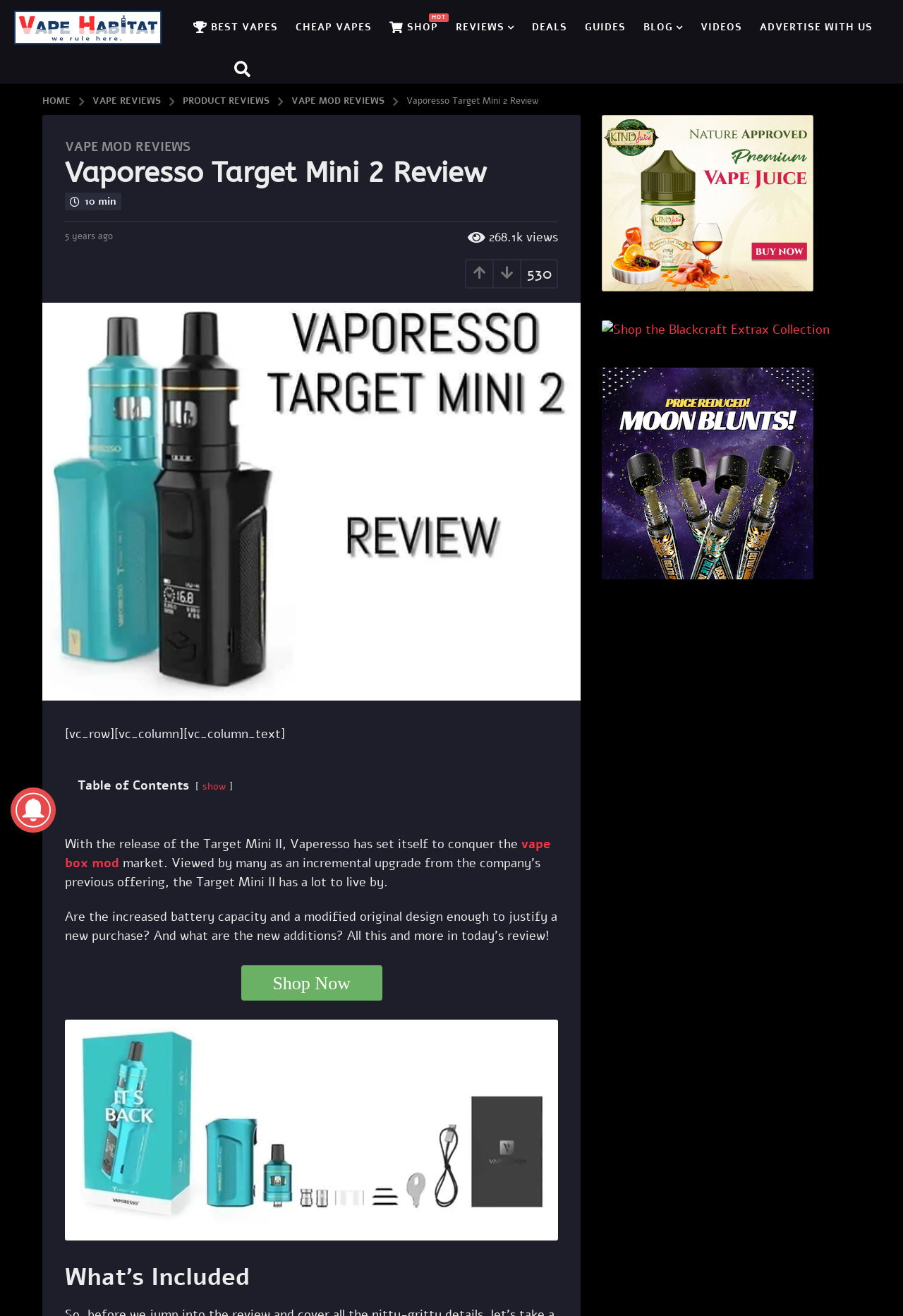Explain the webpage in detail, including its primary components.

The webpage is a review of the Vaporesso Target Mini 2, a vape mod. At the top, there is a logo image of "Vape Habitat" and a navigation menu with links to "BEST VAPES", "CHEAP VAPES", "SHOP HOT", "REVIEWS", "DEALS", "GUIDES", "BLOG", "VIDEOS", and "ADVERTISE WITH US". Below the navigation menu, there is a breadcrumb navigation with links to "HOME", "VAPE REVIEWS", "PRODUCT REVIEWS", "VAPE MOD REVIEWS", and the current page "Vaporesso Target Mini 2 Review".

On the left side, there is a sidebar with a button and a navigation menu with links to "HOME", "VAPE REVIEWS", "PRODUCT REVIEWS", "VAPE MOD REVIEWS", and the current page "Vaporesso Target Mini 2 Review". Below the sidebar, there are three advertisements with images and links to "Nature Approved Premium Vape Juice", "Shop the Blackcraft Extrax Collection", and "Lowered Price on Moon Blunts".

The main content of the page is a review of the Vaporesso Target Mini 2. The review includes a featured image of the product, a table of contents, and several paragraphs of text discussing the product's features and performance. There are also links to "Shop Now" and images of the product's box and other accessories. At the bottom of the page, there is a heading "What's Included" and another image.

Throughout the page, there are several icons and images, including a clock icon indicating the time the review was published, a user icon with the author's name "Cassy Williams", and several social media icons.